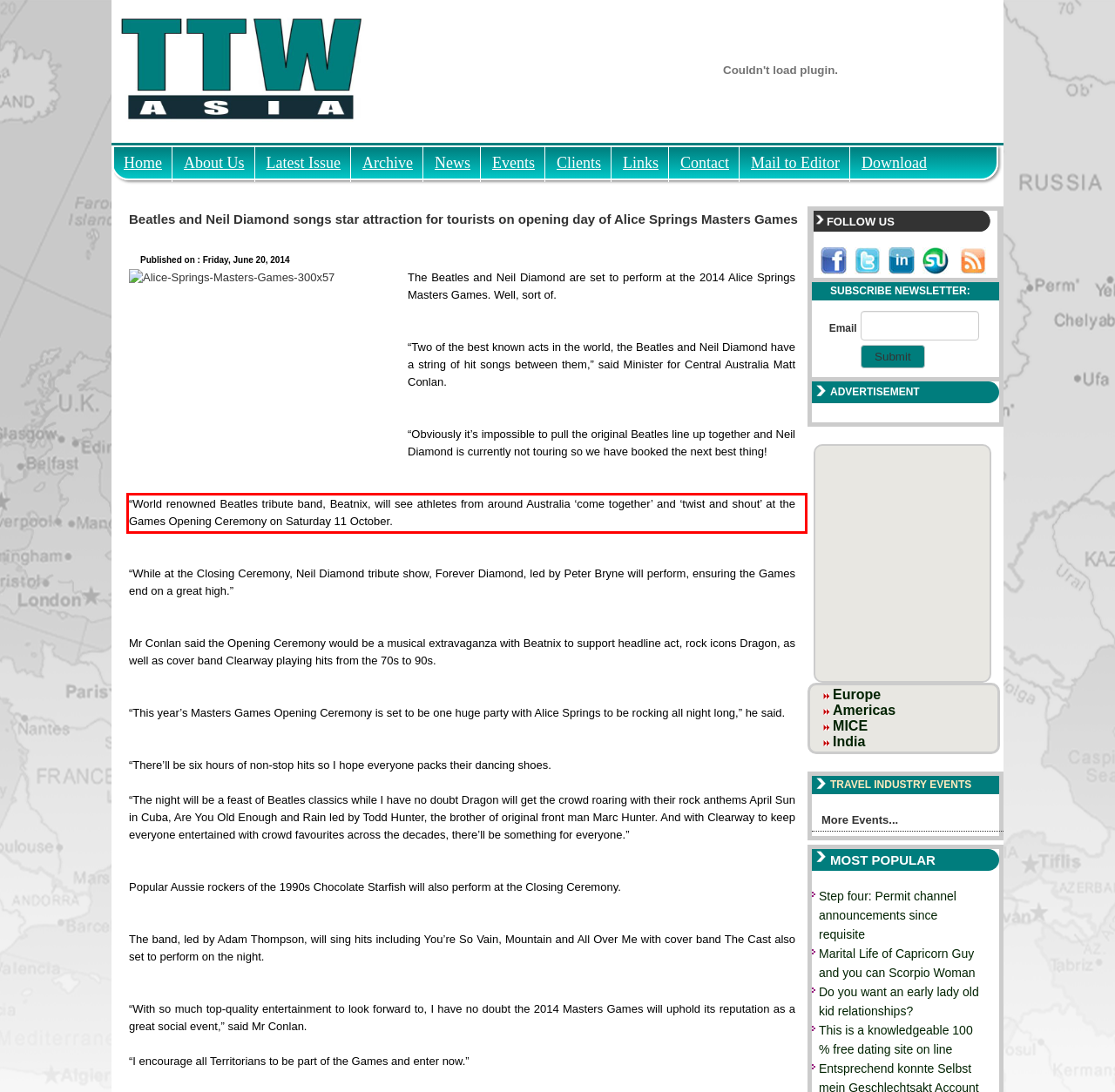Locate the red bounding box in the provided webpage screenshot and use OCR to determine the text content inside it.

“World renowned Beatles tribute band, Beatnix, will see athletes from around Australia ‘come together’ and ‘twist and shout’ at the Games Opening Ceremony on Saturday 11 October.